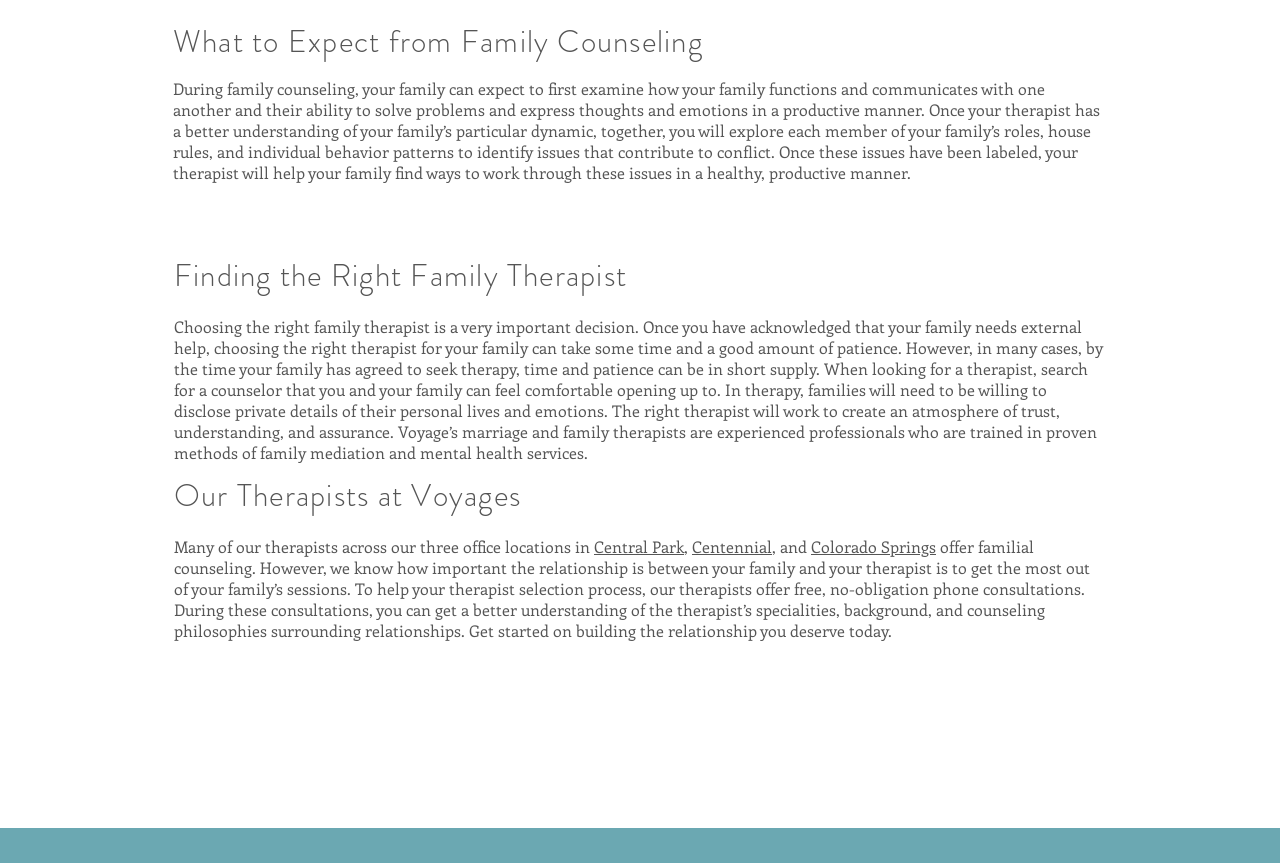What is offered by Voyage's therapists to help with therapist selection?
Look at the image and respond with a one-word or short phrase answer.

free phone consultations